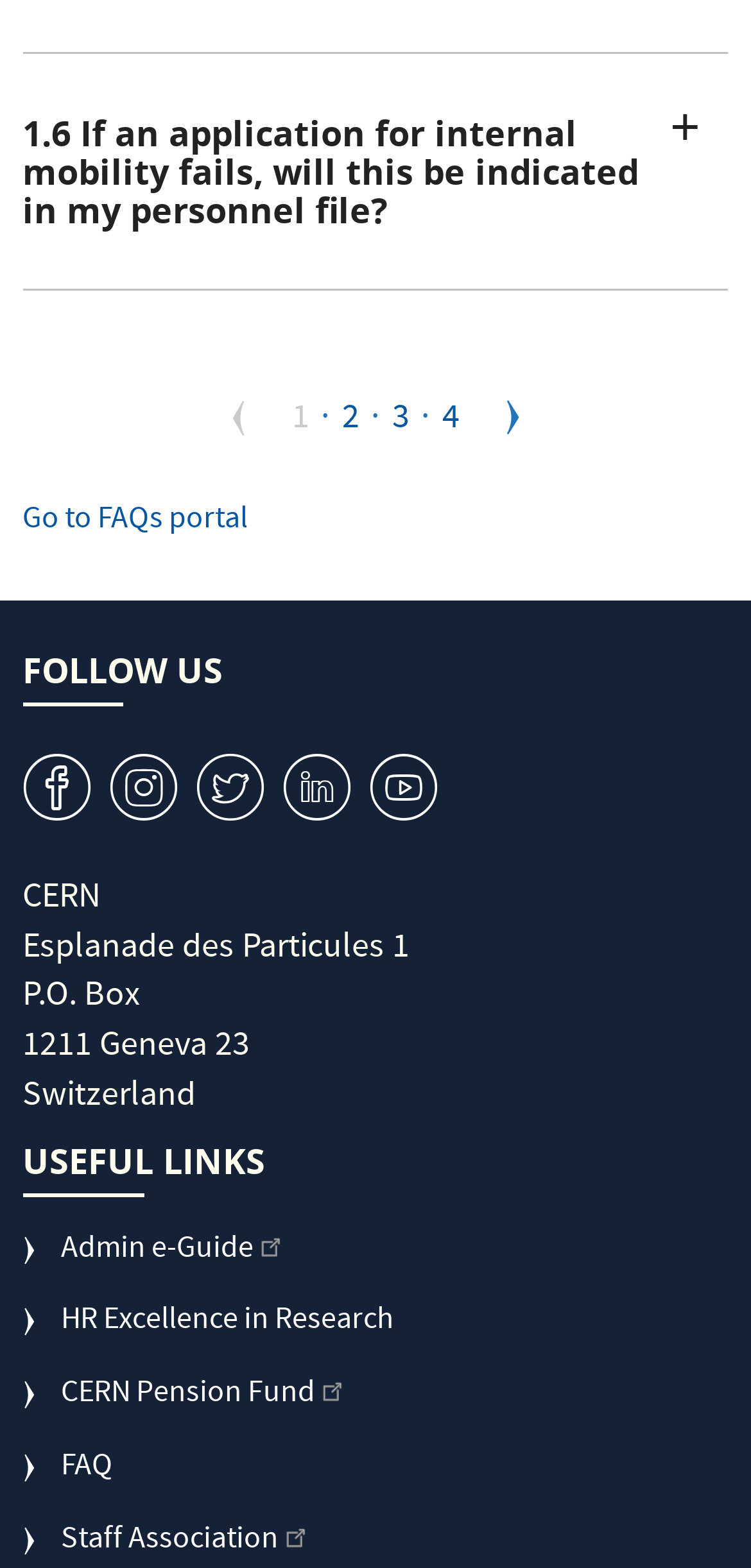Please determine the bounding box coordinates for the element that should be clicked to follow these instructions: "Follow CERN on Twitter".

[0.145, 0.48, 0.238, 0.525]